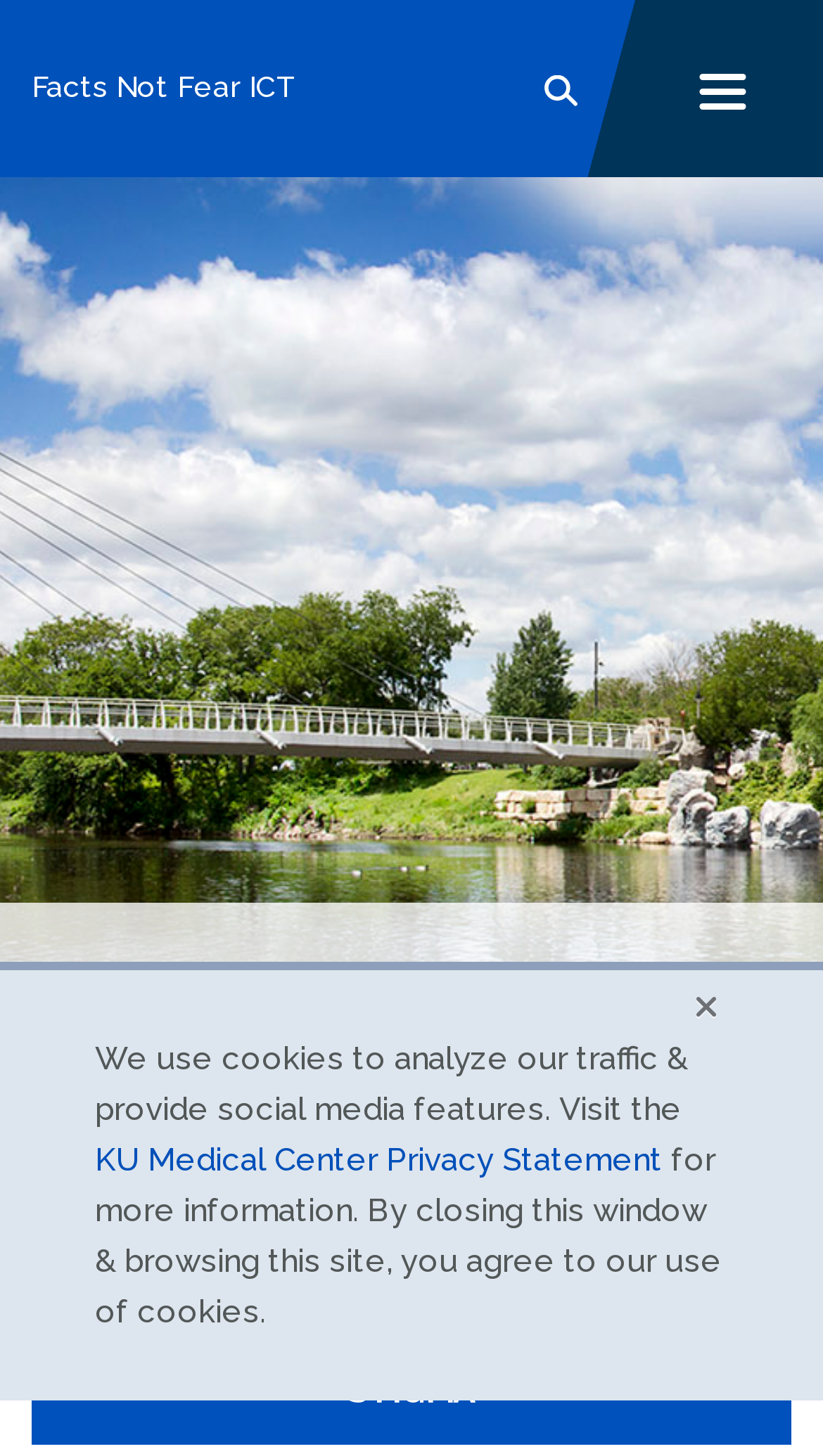Give a full account of the webpage's elements and their arrangement.

The webpage is about Facts Not Fear ICT, an initiative aiming to improve health literacy, health disparities, and access to health care, which have deteriorated due to the COVID-19 pandemic. 

At the top left corner, there is a navigation menu for mobile devices. Below it, there is a logo menu with the title "Facts Not Fear ICT". On the top right corner, there is a search box with a search icon and a button to close the search function. 

Below the search box, there are several links to different schools and institutions, including the School of Health Professions, School of Medicine, School of Nursing, University of Kansas, The University of Kansas Health System, and The University of Kansas Cancer Center. 

On the top right corner, there is a button to open the mobile menu. Below the links, there is a large image that takes up most of the page, depicting a view of the Arkansas River in Wichita with the Keeper of the Plains statue and blue skies overhead.

At the bottom of the page, there is a heading with the title "Facts Not Fear ICT". Below it, there is a link to reduce substance use disorder stigma. 

At the bottom left corner, there is a notification about the use of cookies, with a link to the KU Medical Center Privacy Statement. There is also a button to close the GDPR pop-up.